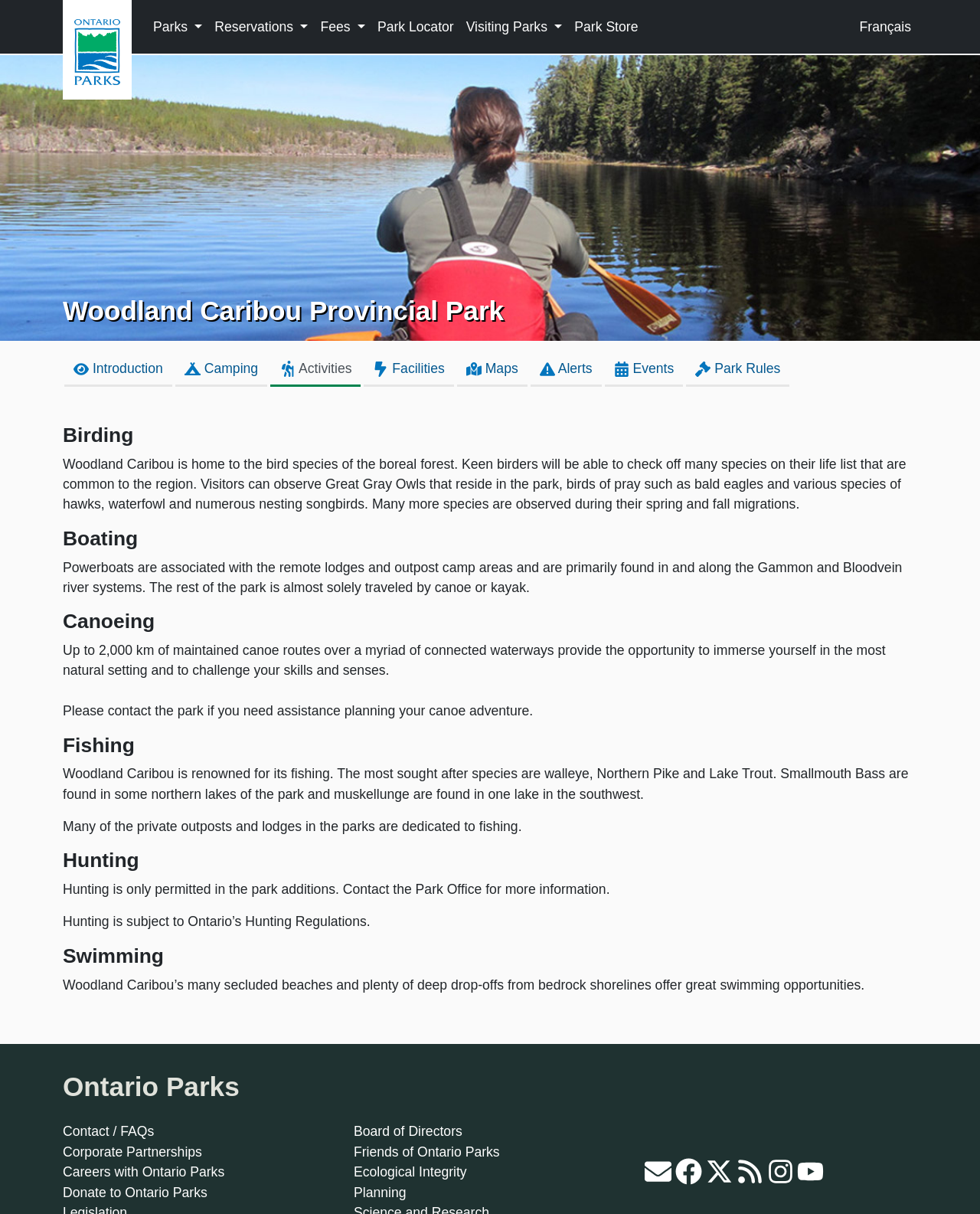How many kilometers of canoe routes are maintained in the park?
Please give a detailed answer to the question using the information shown in the image.

The text under the 'Canoeing' heading states that up to 2,000 km of maintained canoe routes are available in the park.